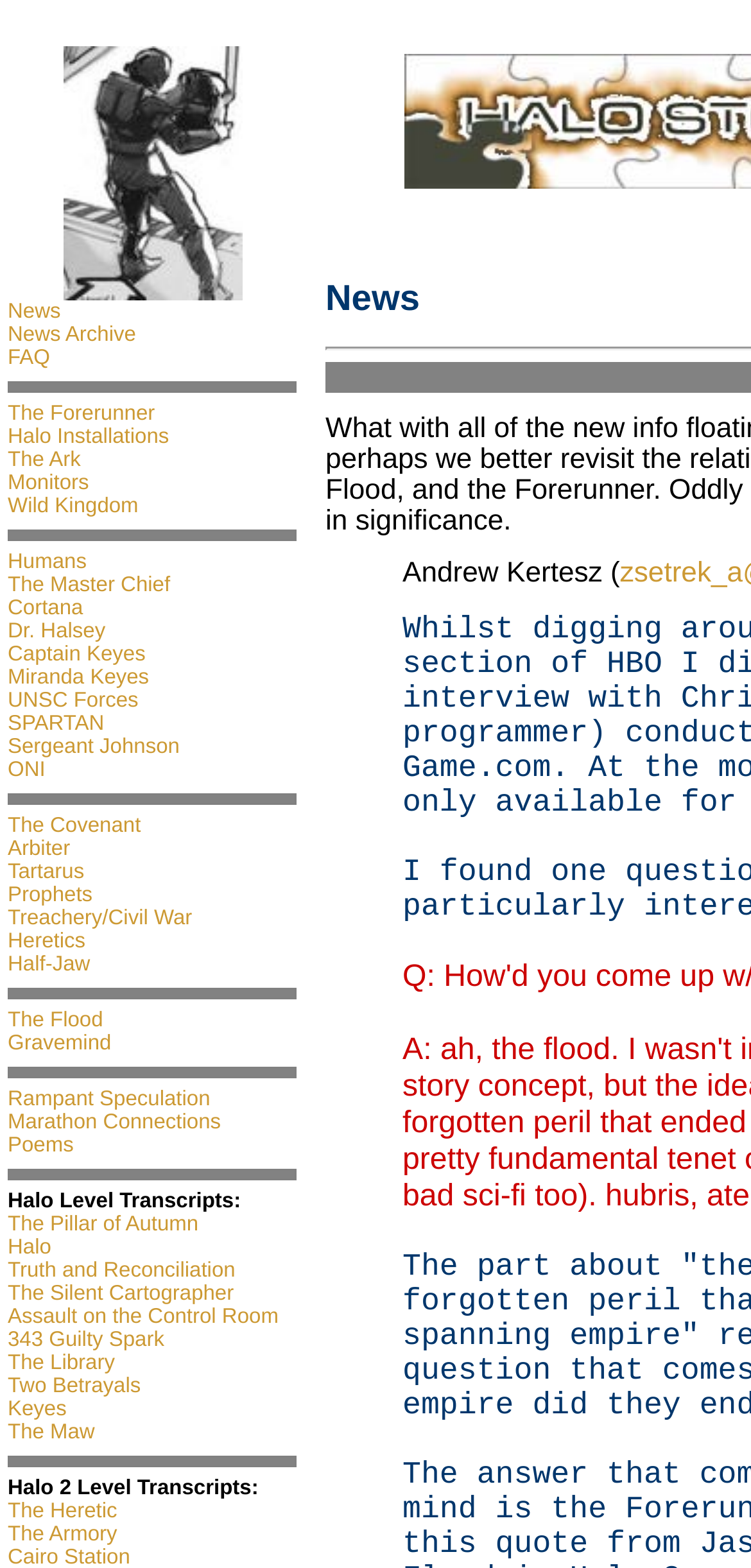Please identify the bounding box coordinates of the clickable area that will fulfill the following instruction: "Explore Halo Level Transcripts". The coordinates should be in the format of four float numbers between 0 and 1, i.e., [left, top, right, bottom].

[0.01, 0.759, 0.321, 0.774]